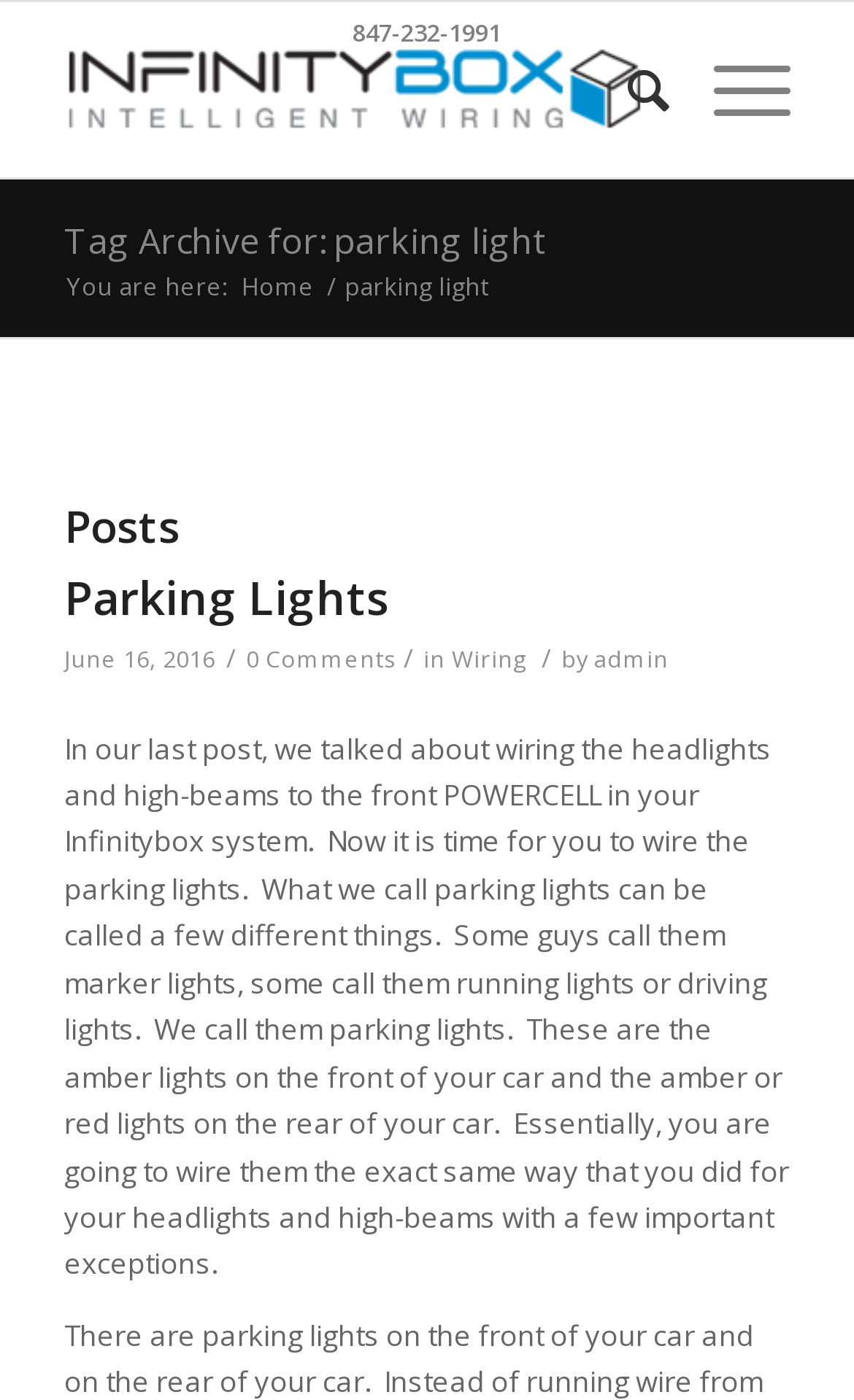Predict the bounding box for the UI component with the following description: "Tag Archive for: parking light".

[0.075, 0.155, 0.639, 0.189]